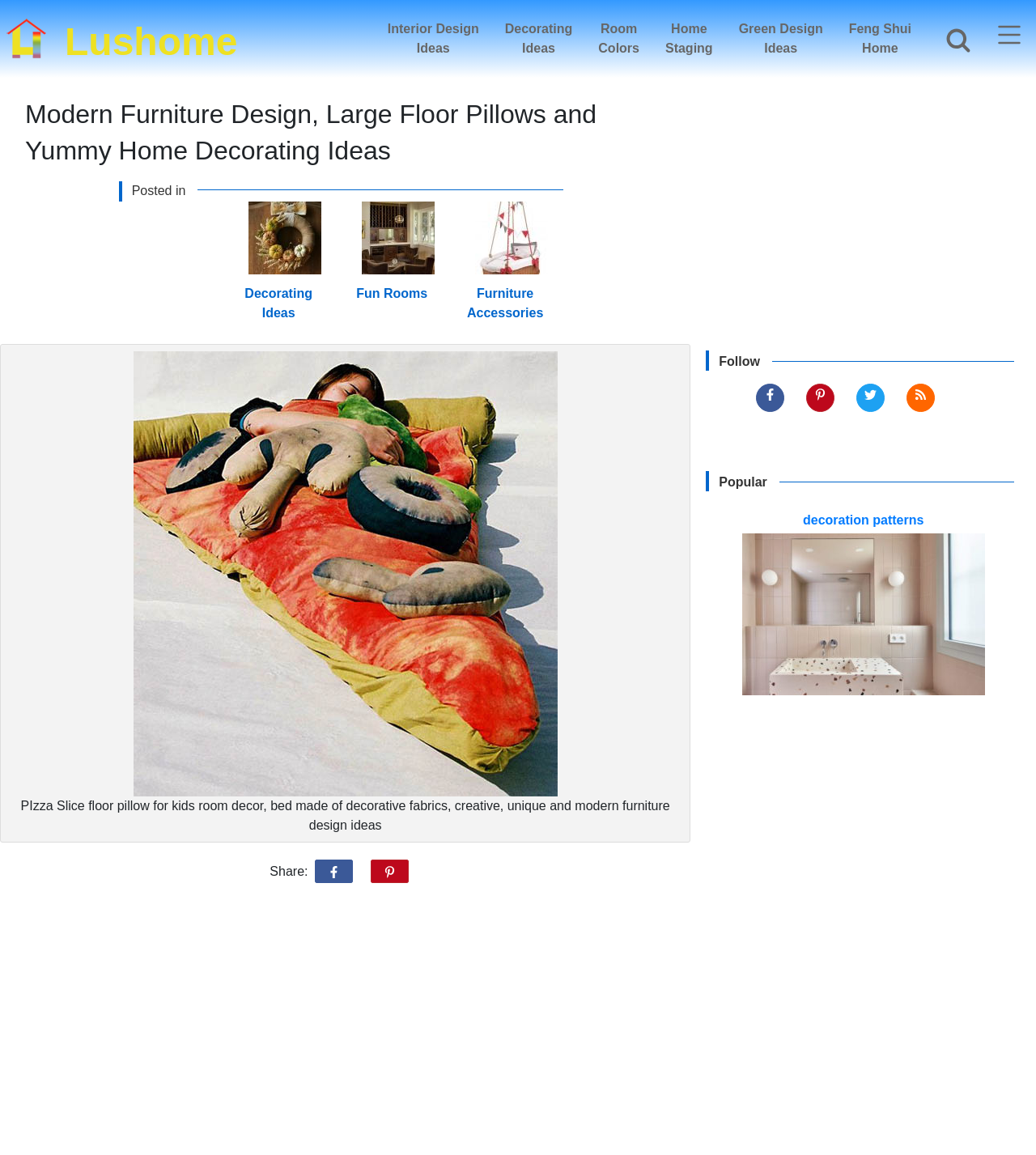Provide a brief response in the form of a single word or phrase:
How many social media platforms can you follow Lushome on?

4